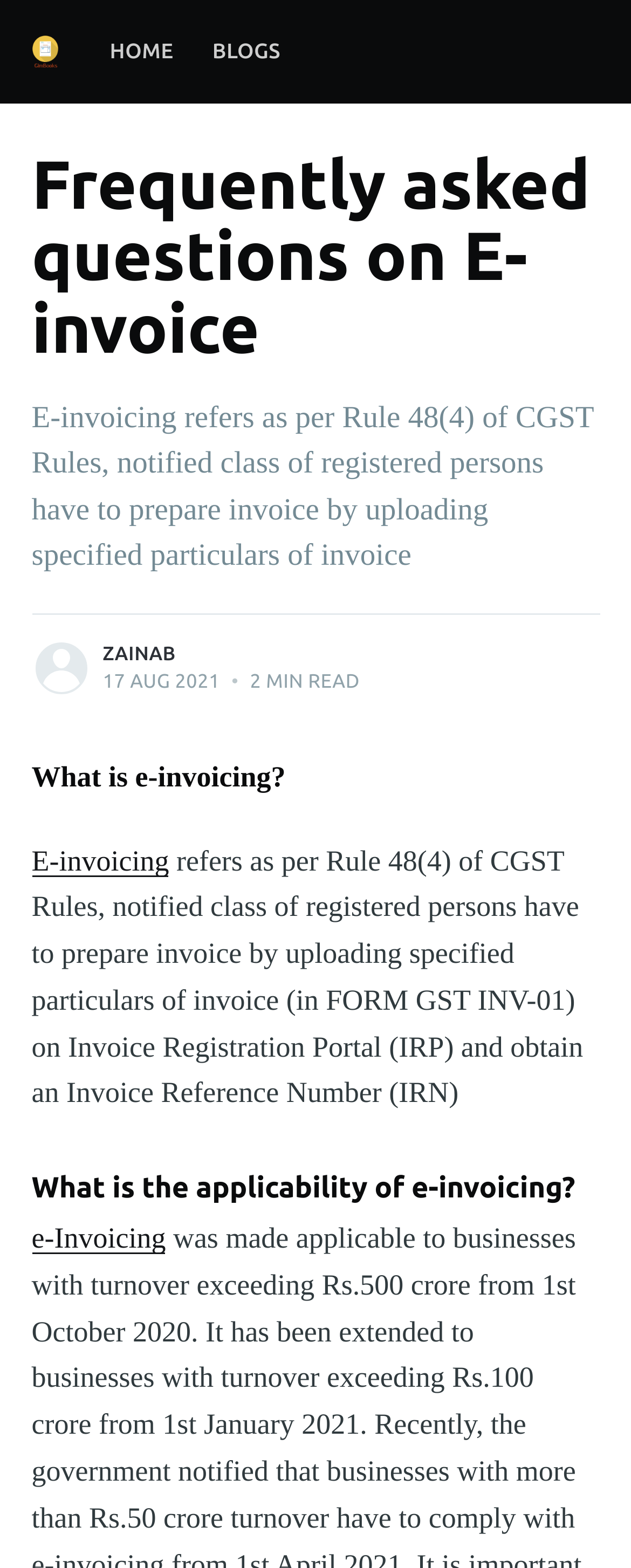Please use the details from the image to answer the following question comprehensively:
What is the purpose of uploading invoice particulars?

The webpage explains that the purpose of uploading invoice particulars on the Invoice Registration Portal (IRP) is to obtain an Invoice Reference Number (IRN), which is a necessary step in the e-invoicing process.